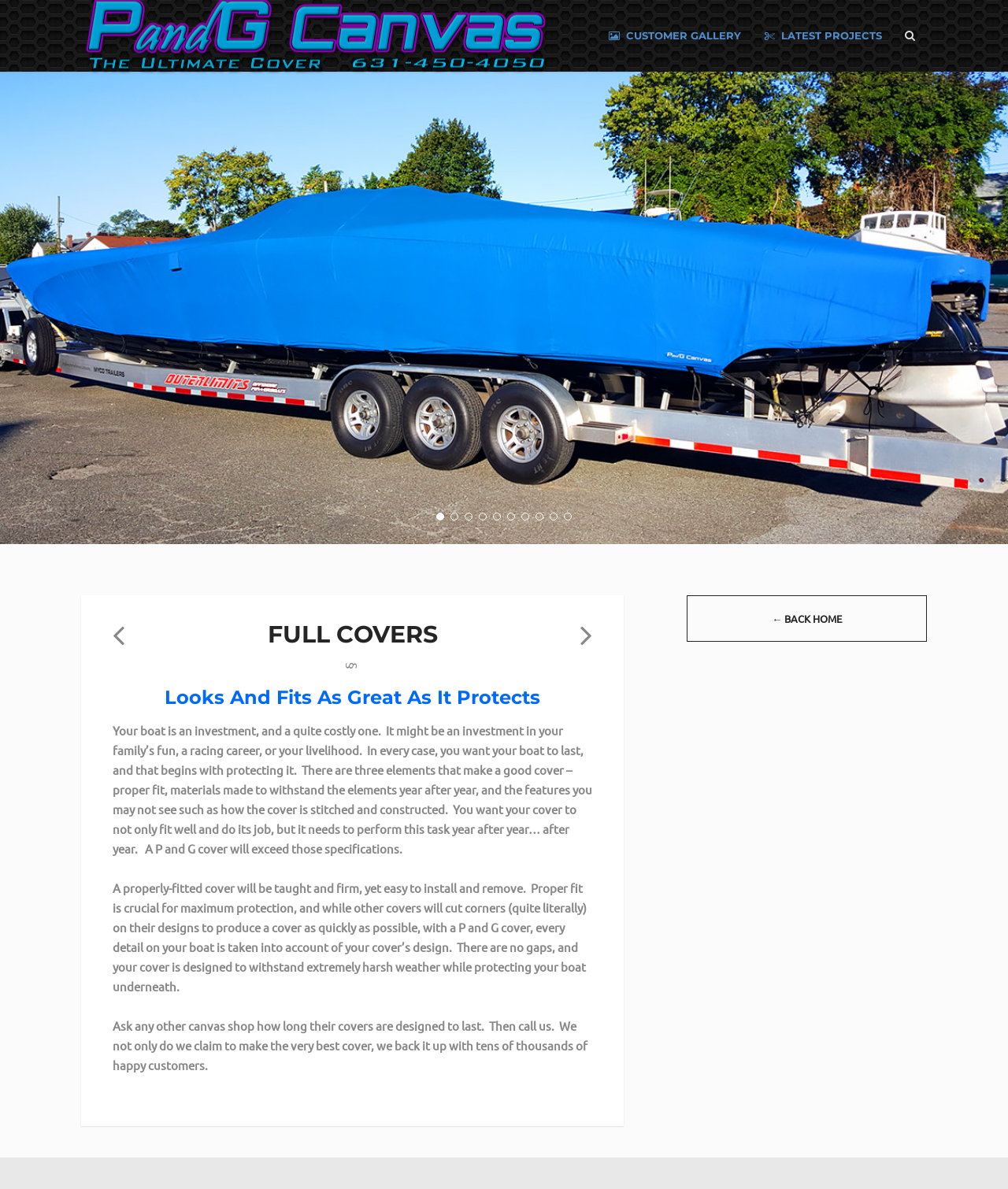Calculate the bounding box coordinates for the UI element based on the following description: "alt="binns.info"". Ensure the coordinates are four float numbers between 0 and 1, i.e., [left, top, right, bottom].

None